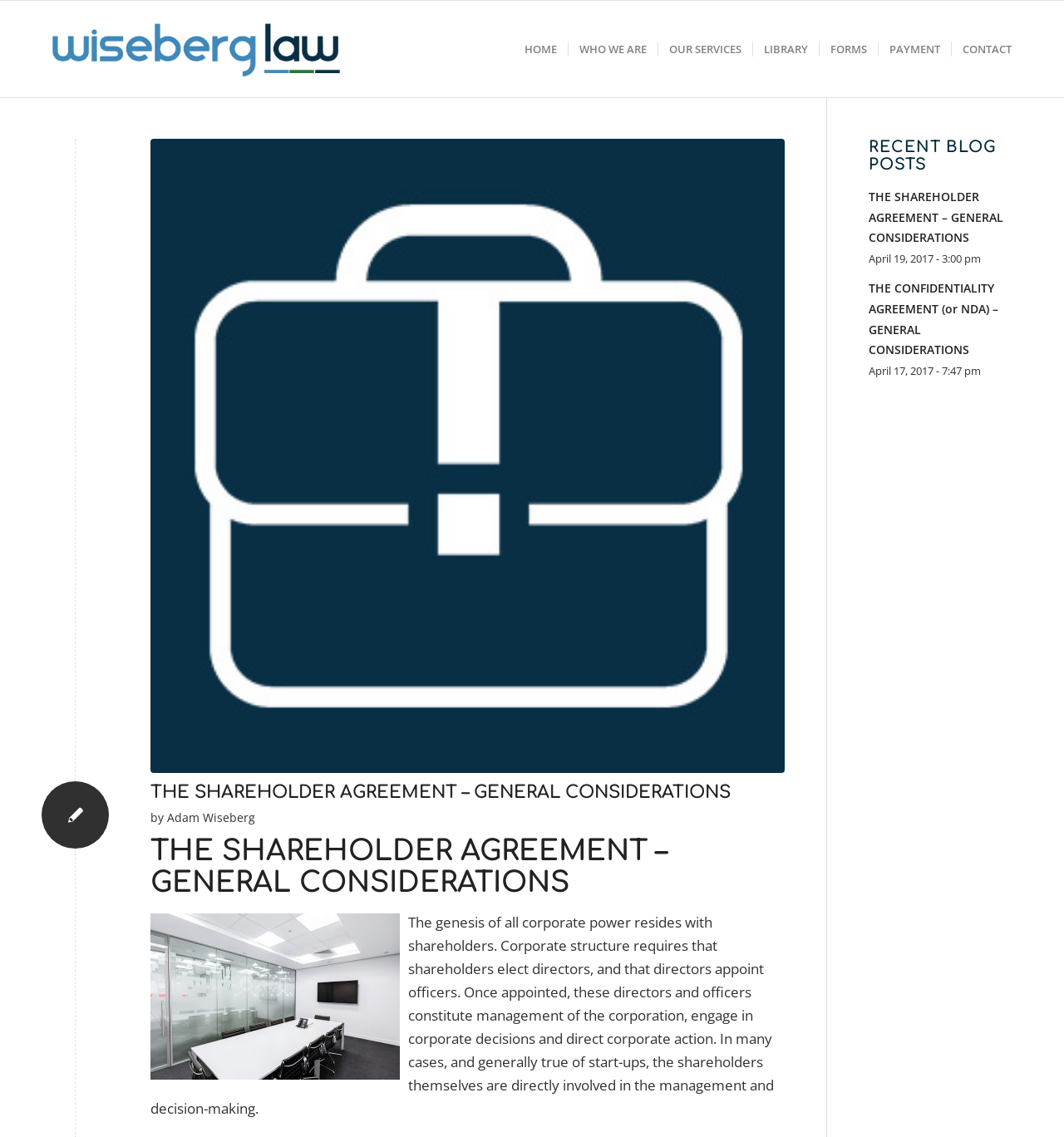Can you find the bounding box coordinates for the UI element given this description: "WHO WE ARE"? Provide the coordinates as four float numbers between 0 and 1: [left, top, right, bottom].

[0.534, 0.001, 0.618, 0.086]